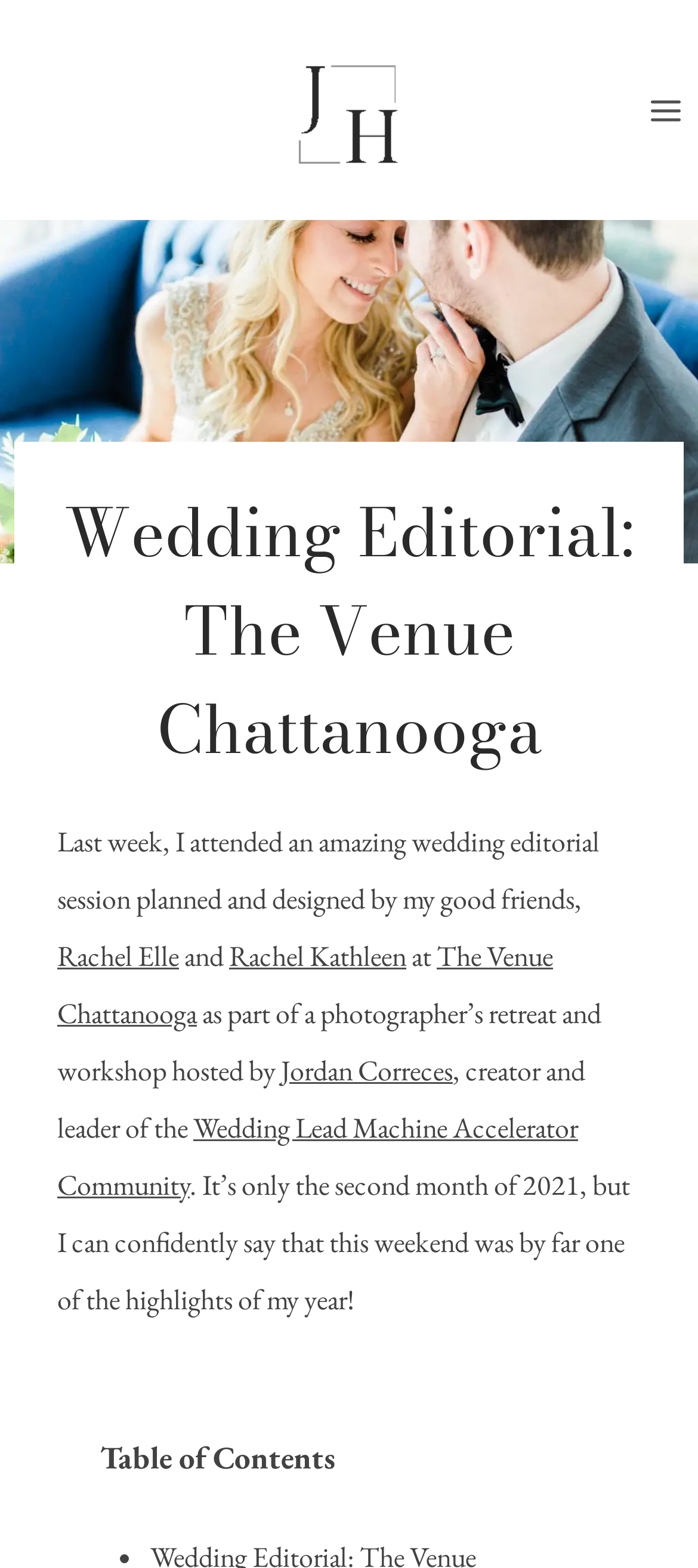Create a detailed description of the webpage's content and layout.

The webpage appears to be a blog post or article about a wedding editorial session at The Venue Chattanooga. At the top left of the page, there is a link to "Joshua Harrison Photography" accompanied by an image with the same name. On the top right, there is a button to "Open menu".

Below the top section, there is a large image that takes up the full width of the page, captioned "Styled Shoot Wedding The Venue Chattanooga 202113". Above the image, there is a heading that reads "Wedding Editorial: The Venue Chattanooga".

The main content of the page is a block of text that starts with "Last week, I attended an amazing wedding editorial session planned and designed by my good friends," and continues to describe the event. The text includes links to the names of the people involved, such as Rachel Elle, Rachel Kathleen, and Jordan Correces, as well as The Venue Chattanooga and the Wedding Lead Machine Accelerator Community. The text also mentions that the event was part of a photographer's retreat and workshop hosted by Jordan Correces.

There are a total of 5 links and 2 images on the page, with the majority of the content being the descriptive text about the wedding editorial session. The text is arranged in a single block, with no clear sections or headings other than the main heading at the top.